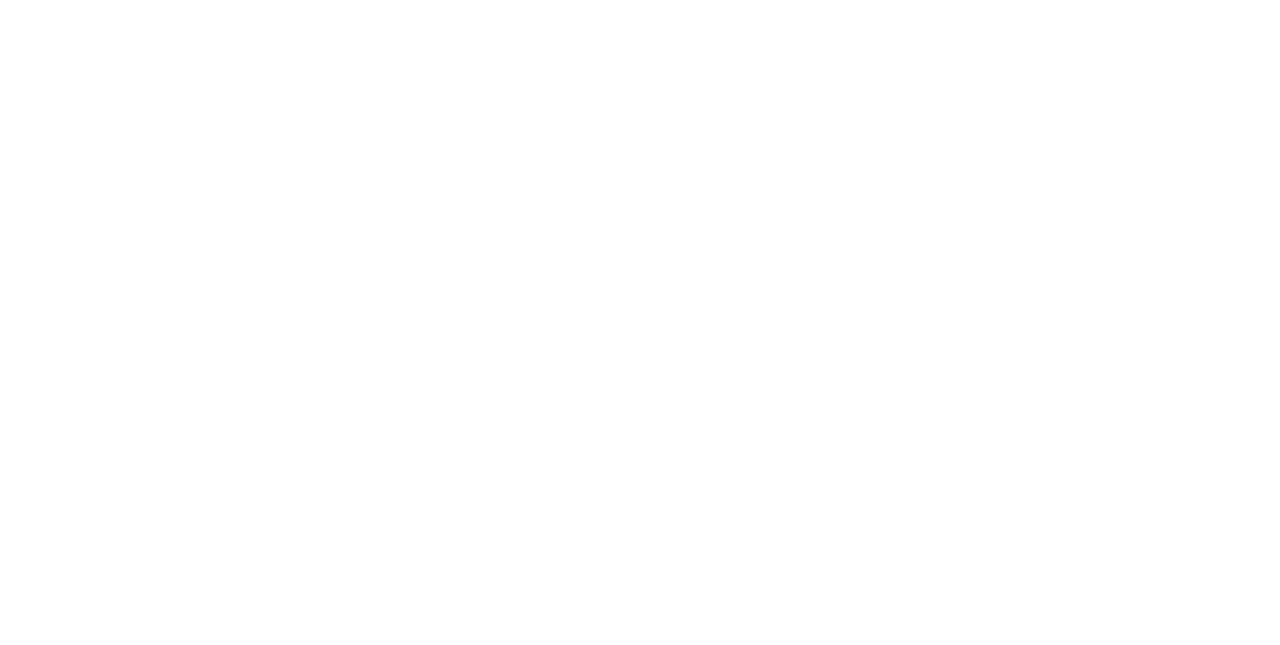Using the provided description: "Water and wastewater", find the bounding box coordinates of the corresponding UI element. The output should be four float numbers between 0 and 1, in the format [left, top, right, bottom].

[0.031, 0.817, 0.149, 0.848]